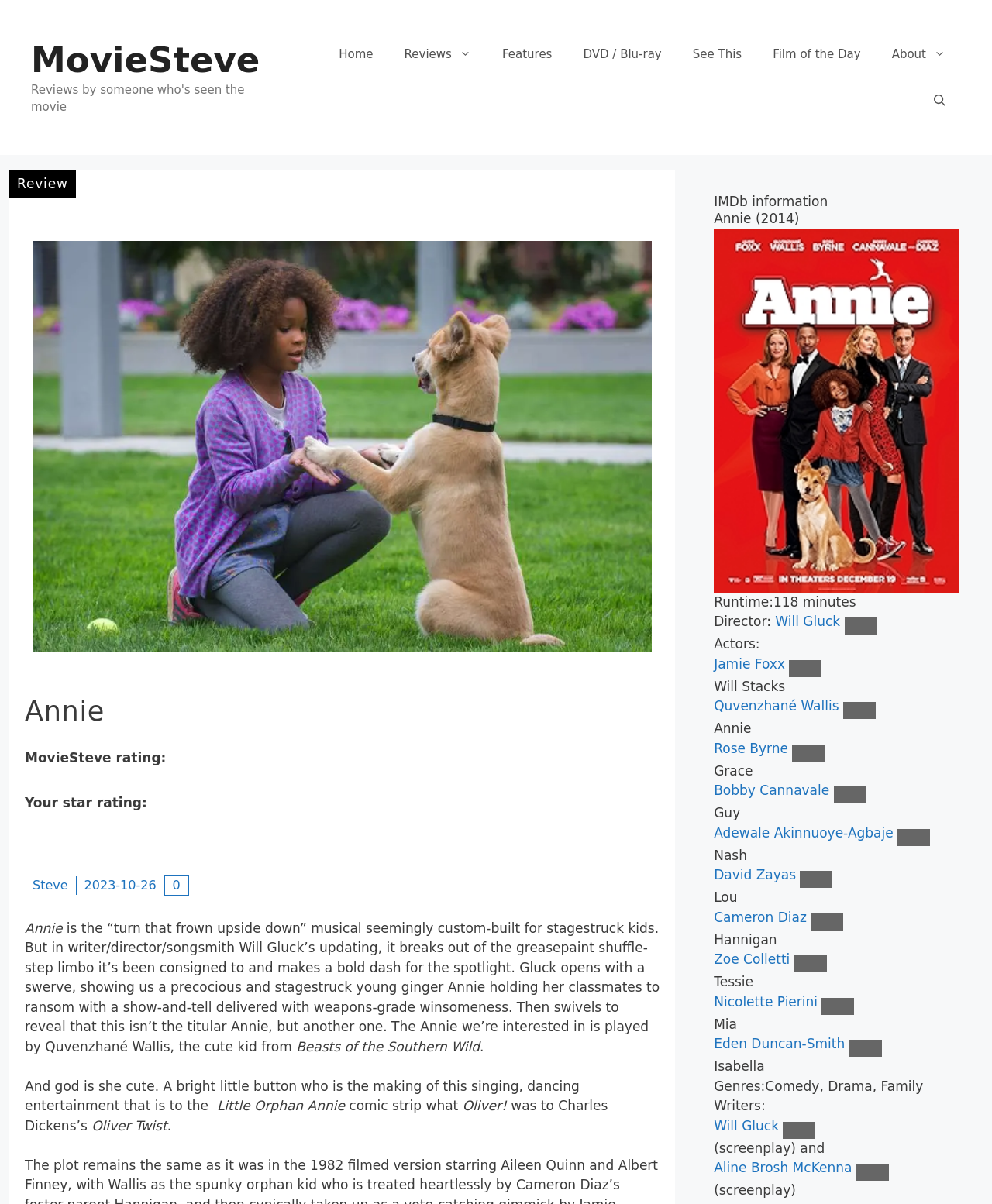Locate the coordinates of the bounding box for the clickable region that fulfills this instruction: "Click the link to see the director's information".

[0.782, 0.51, 0.847, 0.523]